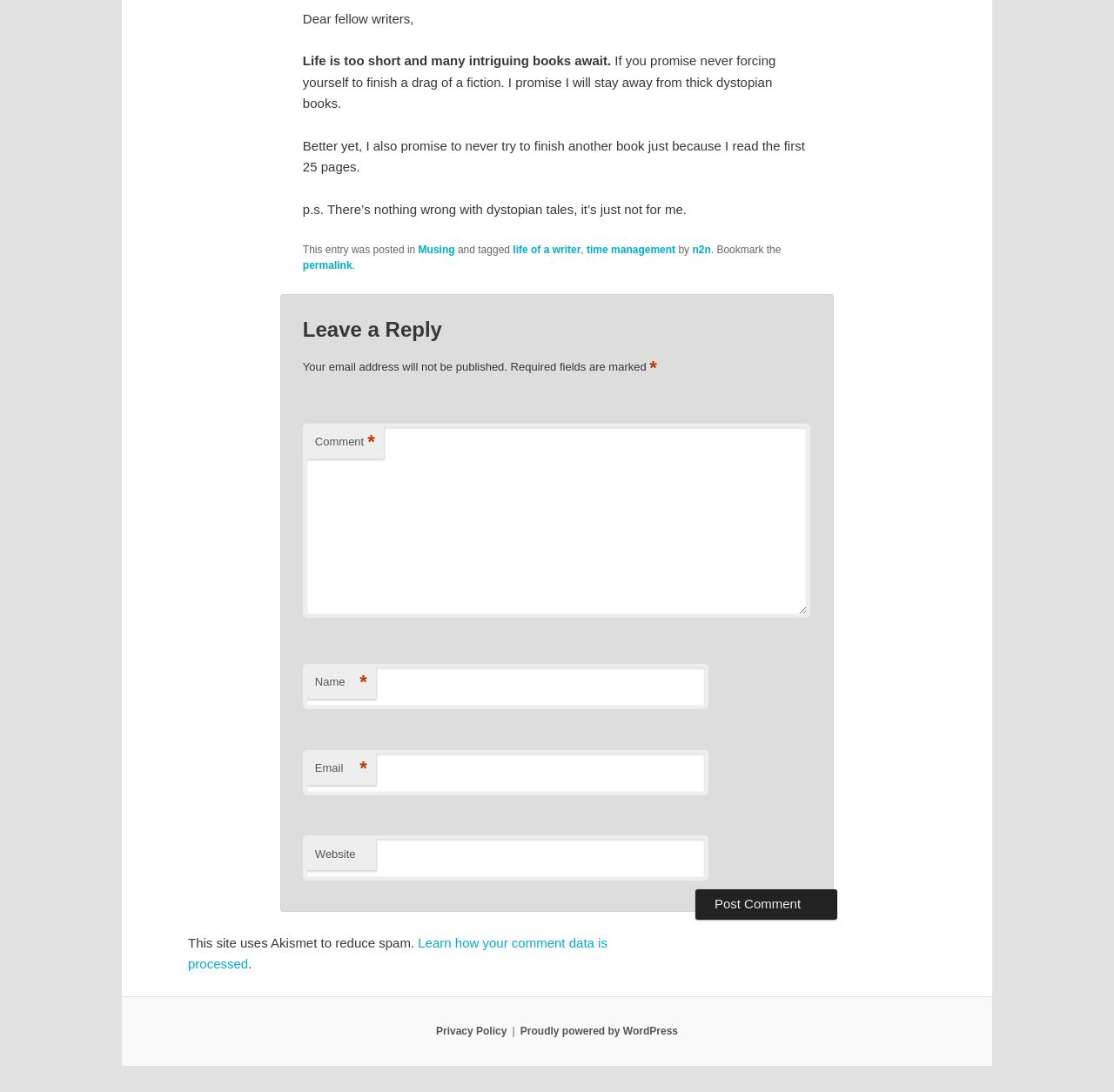Bounding box coordinates should be provided in the format (top-left x, top-left y, bottom-right x, bottom-right y) with all values between 0 and 1. Identify the bounding box for this UI element: « LifeCatalyst Anxiety Counseling

None